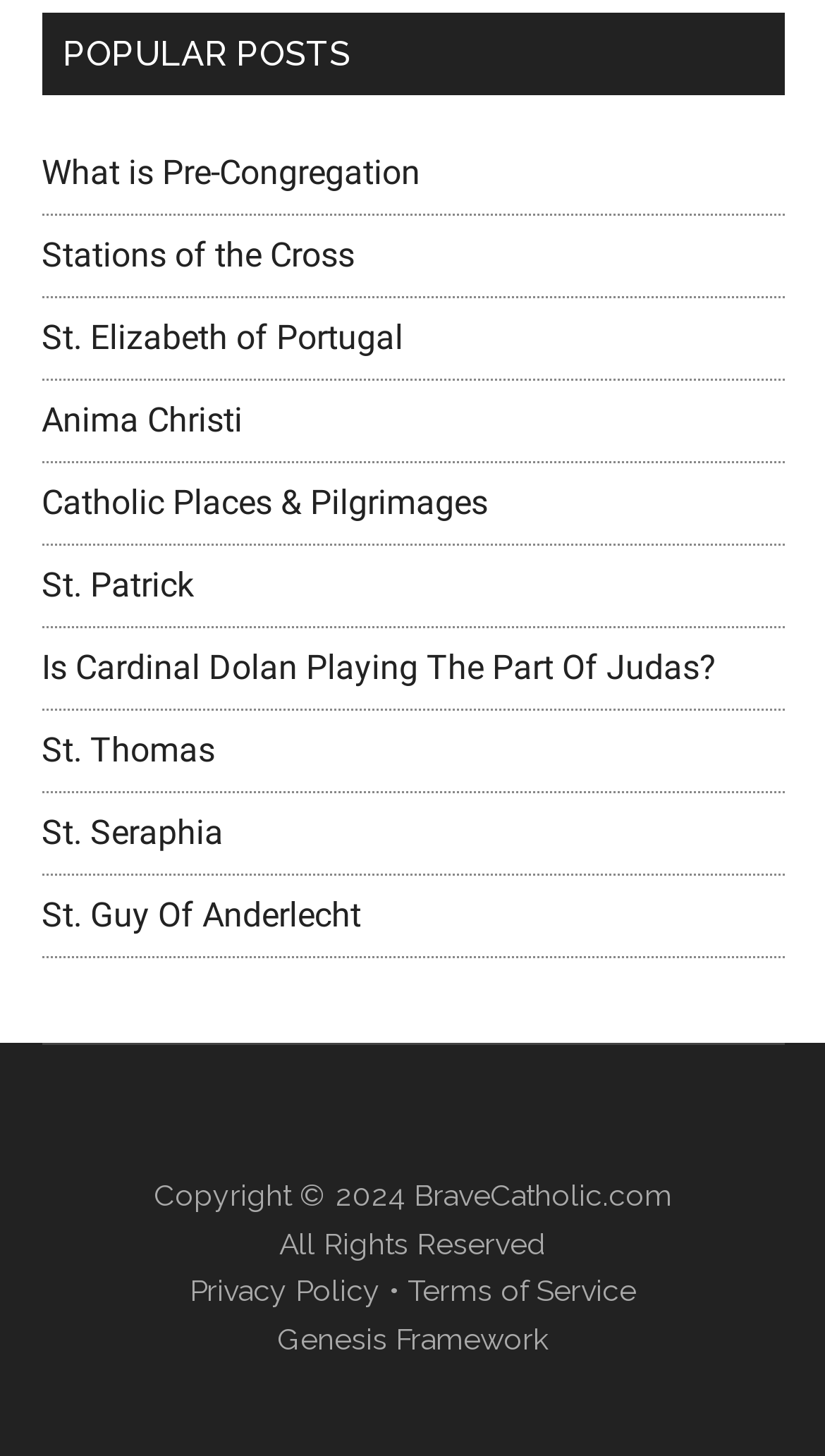What is the name of the website?
Using the image, respond with a single word or phrase.

BraveCatholic.com